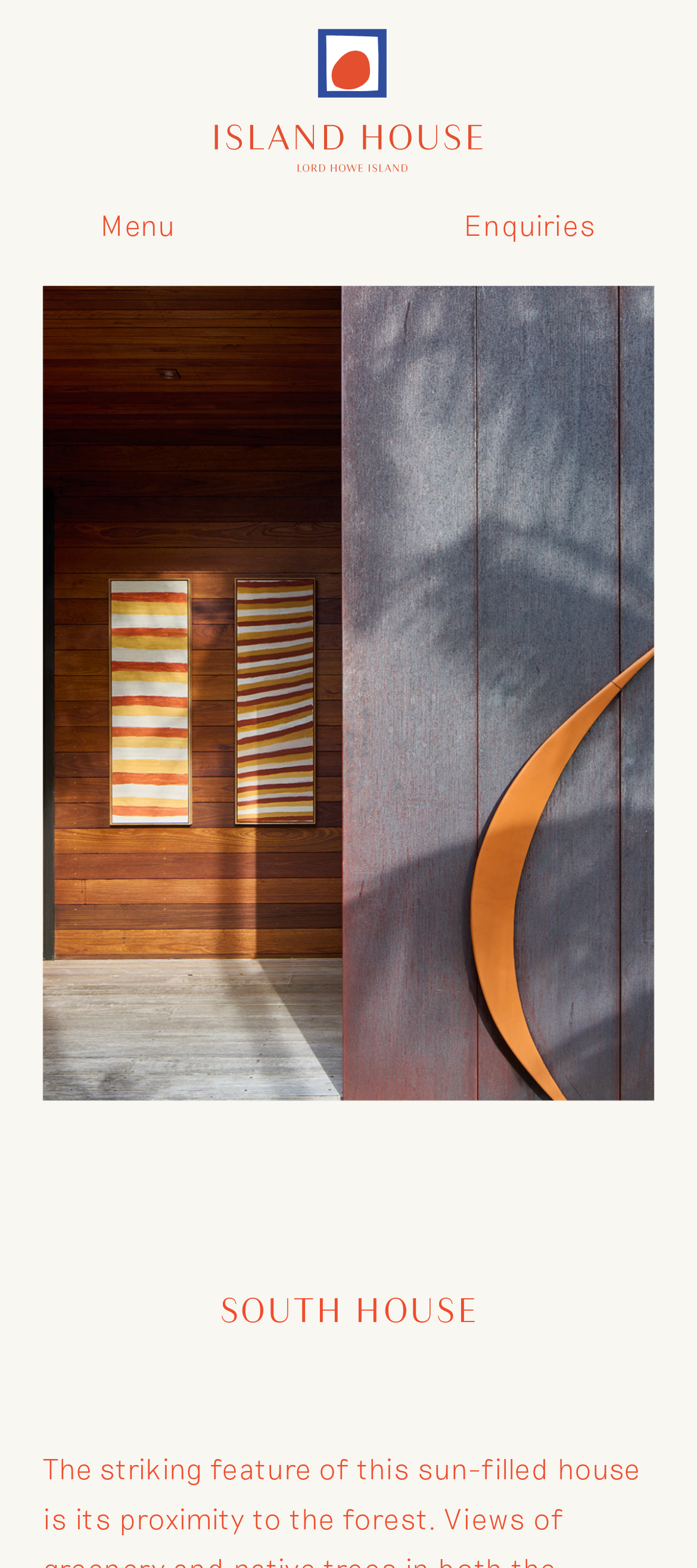Answer with a single word or phrase: 
Is there a menu on the page?

Yes